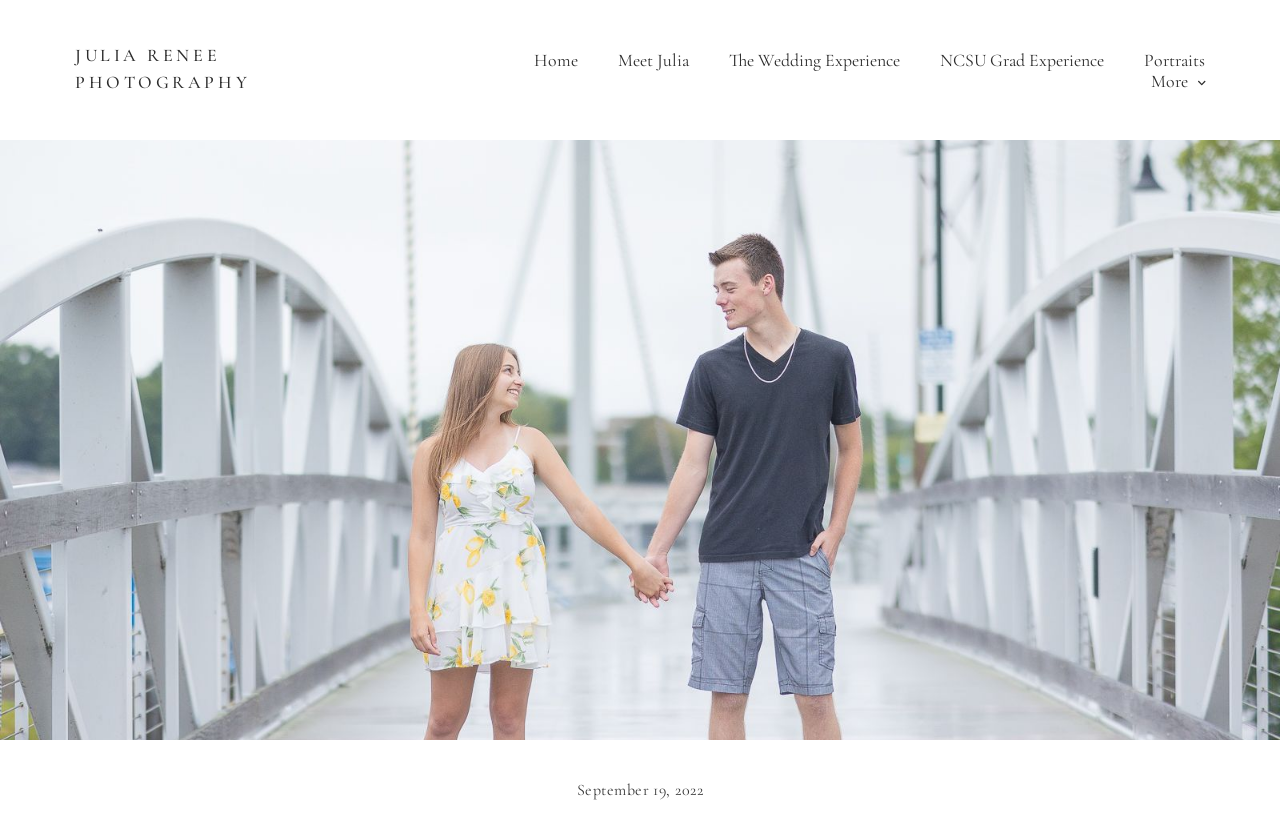Generate a comprehensive description of the contents of the webpage.

The webpage appears to be a photography website, specifically showcasing a couples session at Voyager Park in De Pere, Wisconsin, photographed by Julia Renee Photography. 

At the top left of the page, there is a navigation menu with six links: 'JULIA RENEE PHOTOGRAPHY', 'Home', 'Meet Julia', 'The Wedding Experience', 'NCSU Grad Experience', and 'Portraits'. These links are arranged horizontally, with 'JULIA RENEE PHOTOGRAPHY' being the first item on the left and 'Portraits' being the last item on the right. 

Below the navigation menu, there is a date 'September 19, 2022' displayed at the bottom left of the page. 

The rest of the page is likely dedicated to showcasing the couples session photographs, but the accessibility tree does not provide information about the images.